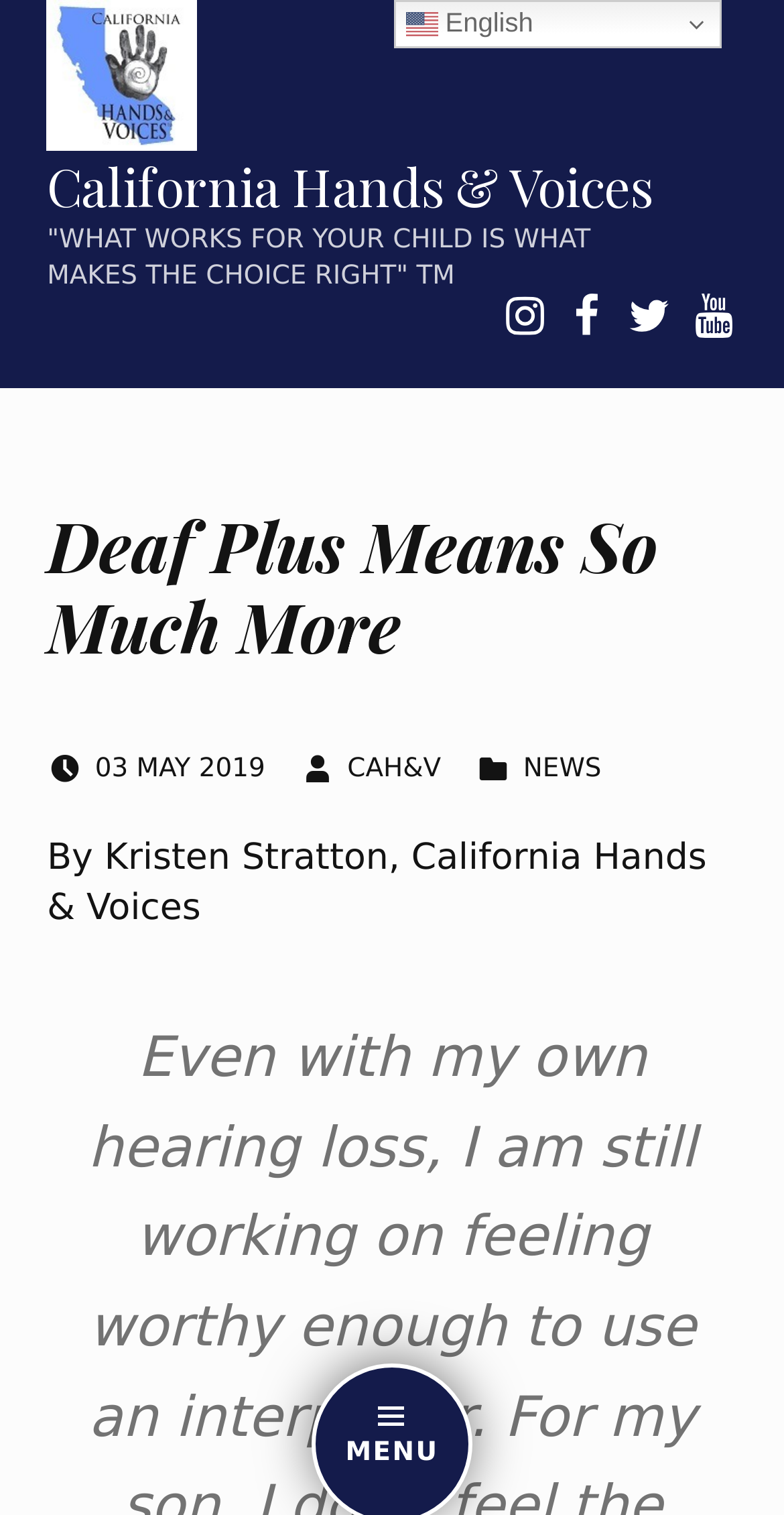Identify the bounding box coordinates of the region that should be clicked to execute the following instruction: "Open the menu".

[0.397, 0.794, 0.603, 0.9]